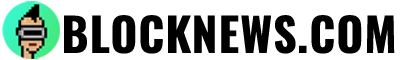Respond to the following query with just one word or a short phrase: 
What is the purpose of BlockNews.com?

Providing updates on cryptocurrency and blockchain